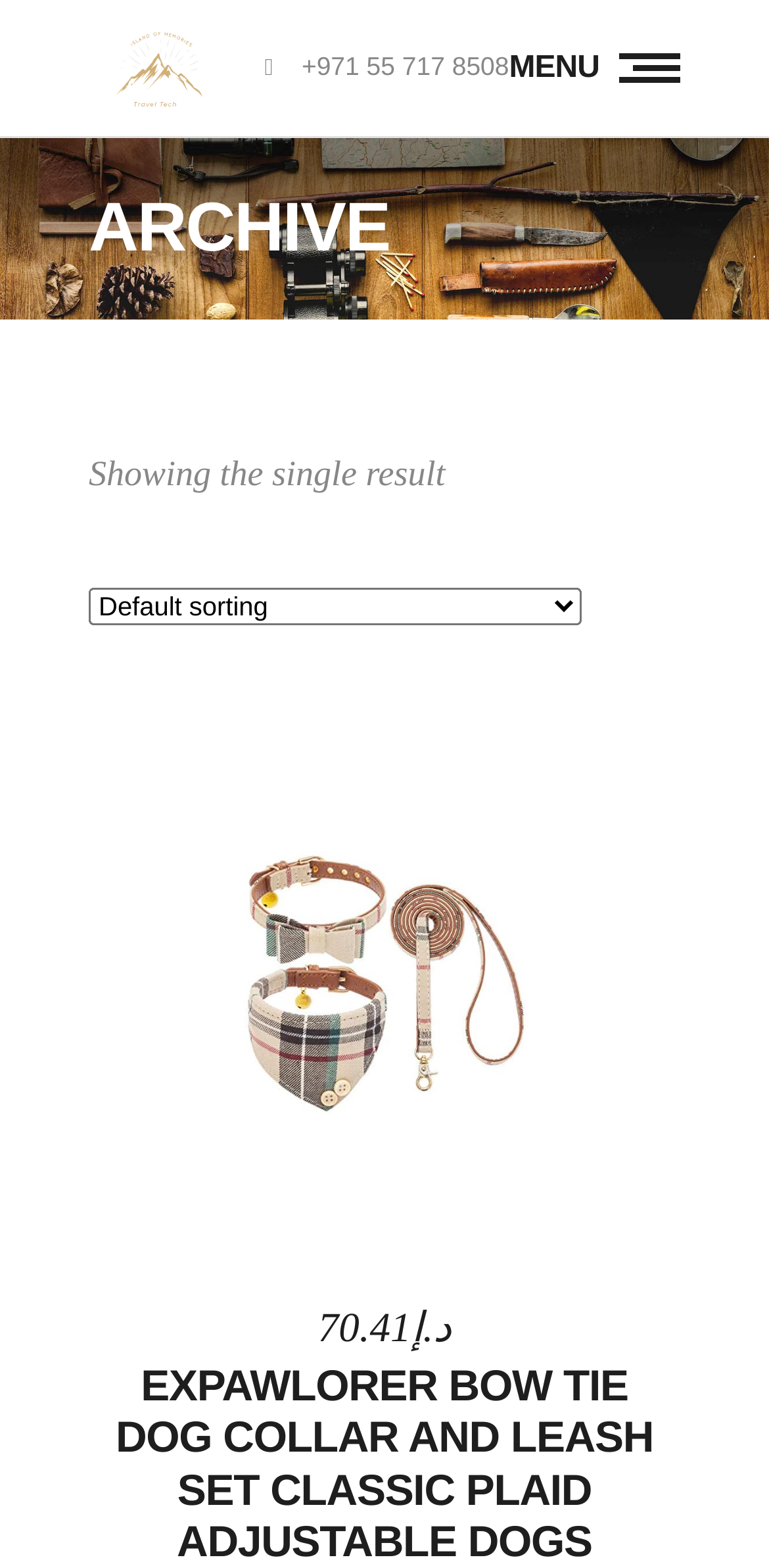Produce a meticulous description of the webpage.

The webpage appears to be an archive page for a blog, specifically showing posts from October 16, 2019. At the top left corner, there is a mobile logo image, accompanied by a link with a phone number "+971 55 717 8508" to the right. Further to the right, there is a "MENU" link with a heading element.

Below the top section, there is a large image spanning the entire width of the page. Underneath the image, there is a table layout with a heading element labeled "ARCHIVE" on the left side. 

To the right of the "ARCHIVE" heading, there is a static text element indicating that only a single result is being shown. Below this text, there is a combobox labeled "Shop order" that allows users to select an option.

The main content of the page is presented in a table layout, which takes up most of the page's real estate. Within this table, there is a link labeled "BUY ON AMAZON" positioned roughly in the middle of the page. At the bottom right corner, there are two static text elements displaying a currency symbol "د.إ" and a price "70.41".